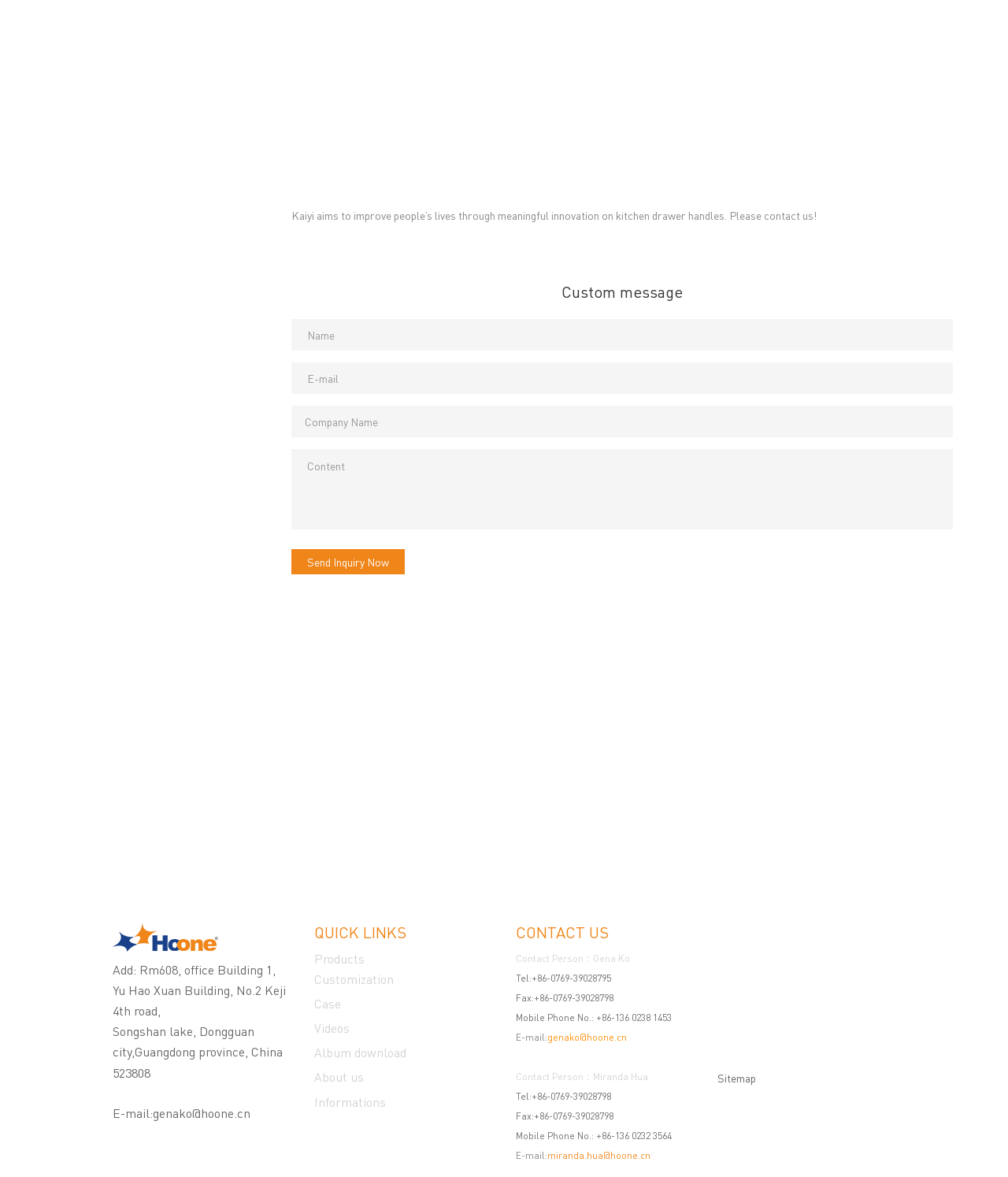Please determine the bounding box coordinates of the clickable area required to carry out the following instruction: "Click Send Inquiry Now". The coordinates must be four float numbers between 0 and 1, represented as [left, top, right, bottom].

[0.289, 0.466, 0.402, 0.488]